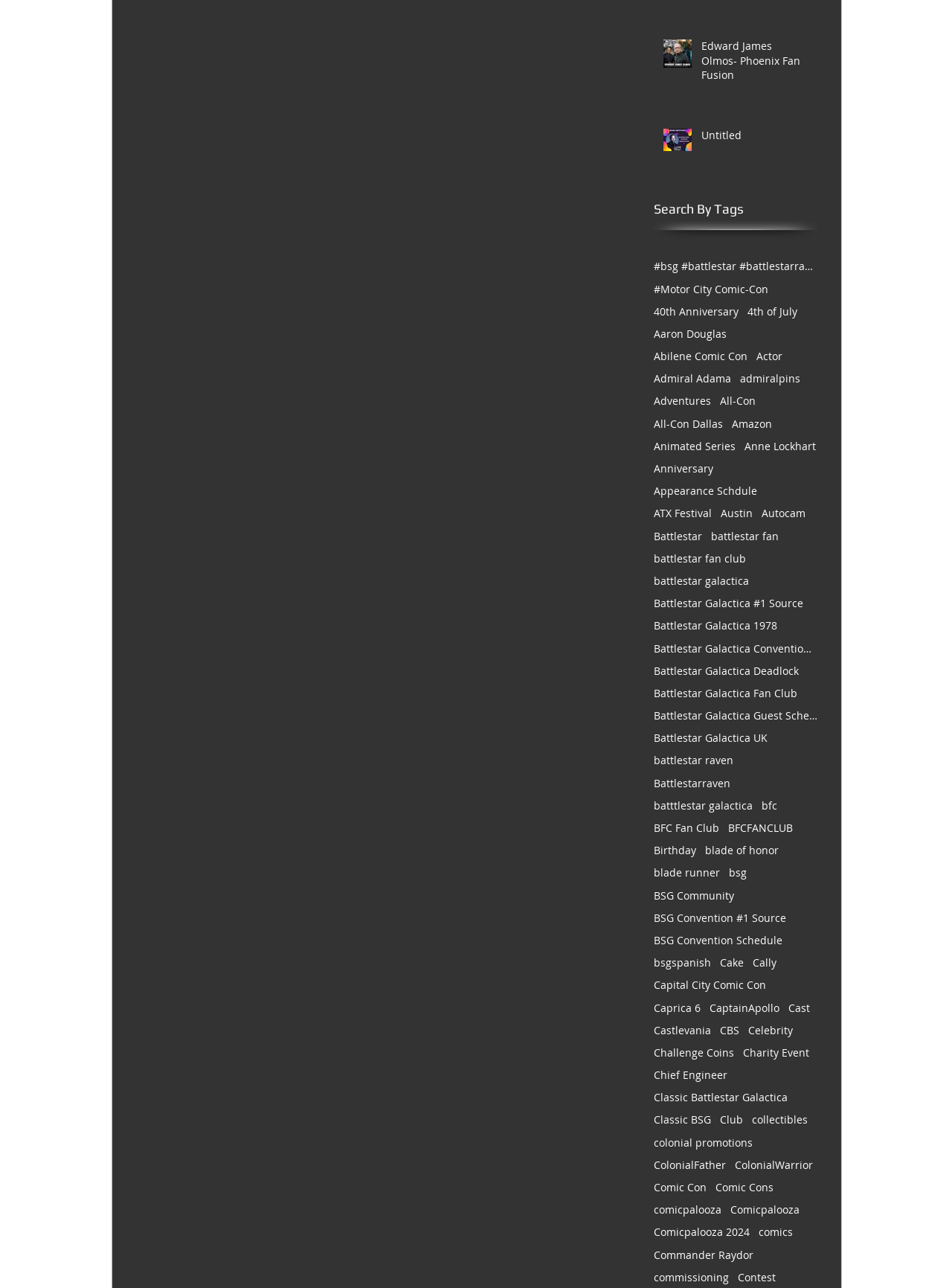Could you provide the bounding box coordinates for the portion of the screen to click to complete this instruction: "Search by tags"?

[0.687, 0.155, 0.859, 0.169]